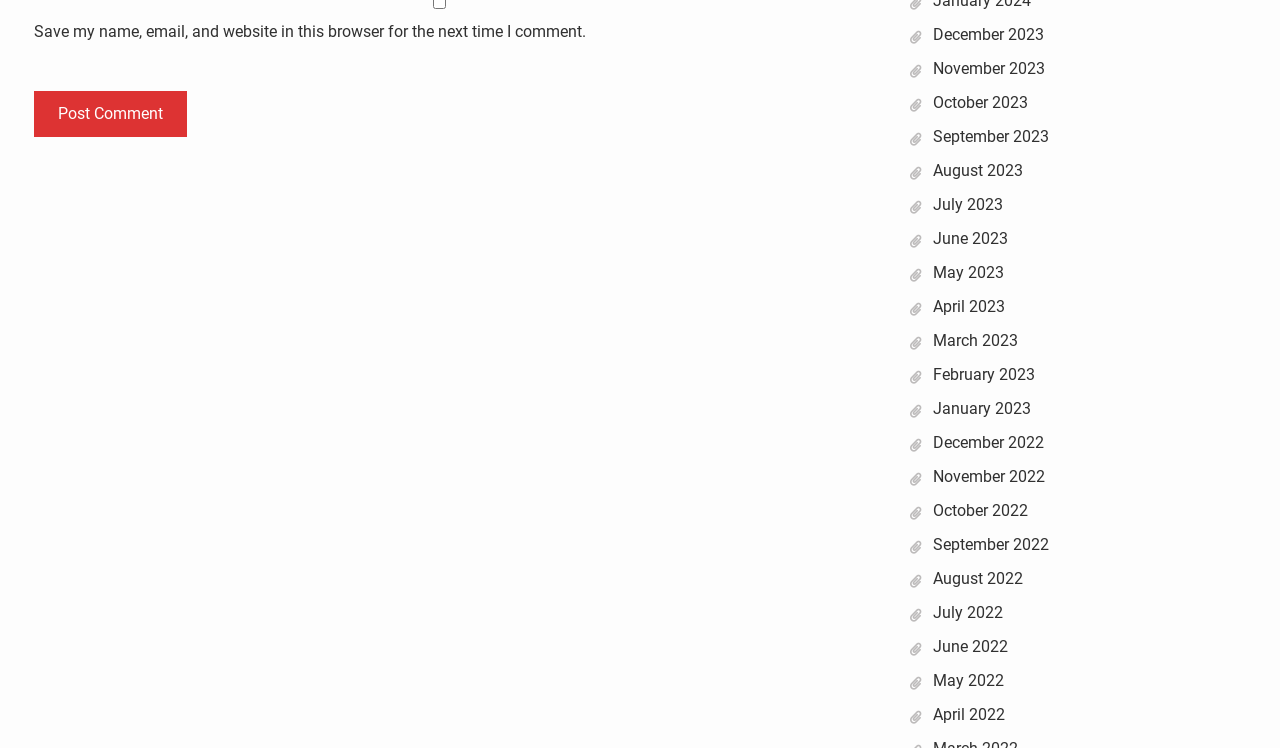Please provide a one-word or phrase answer to the question: 
What is the earliest month listed?

December 2022